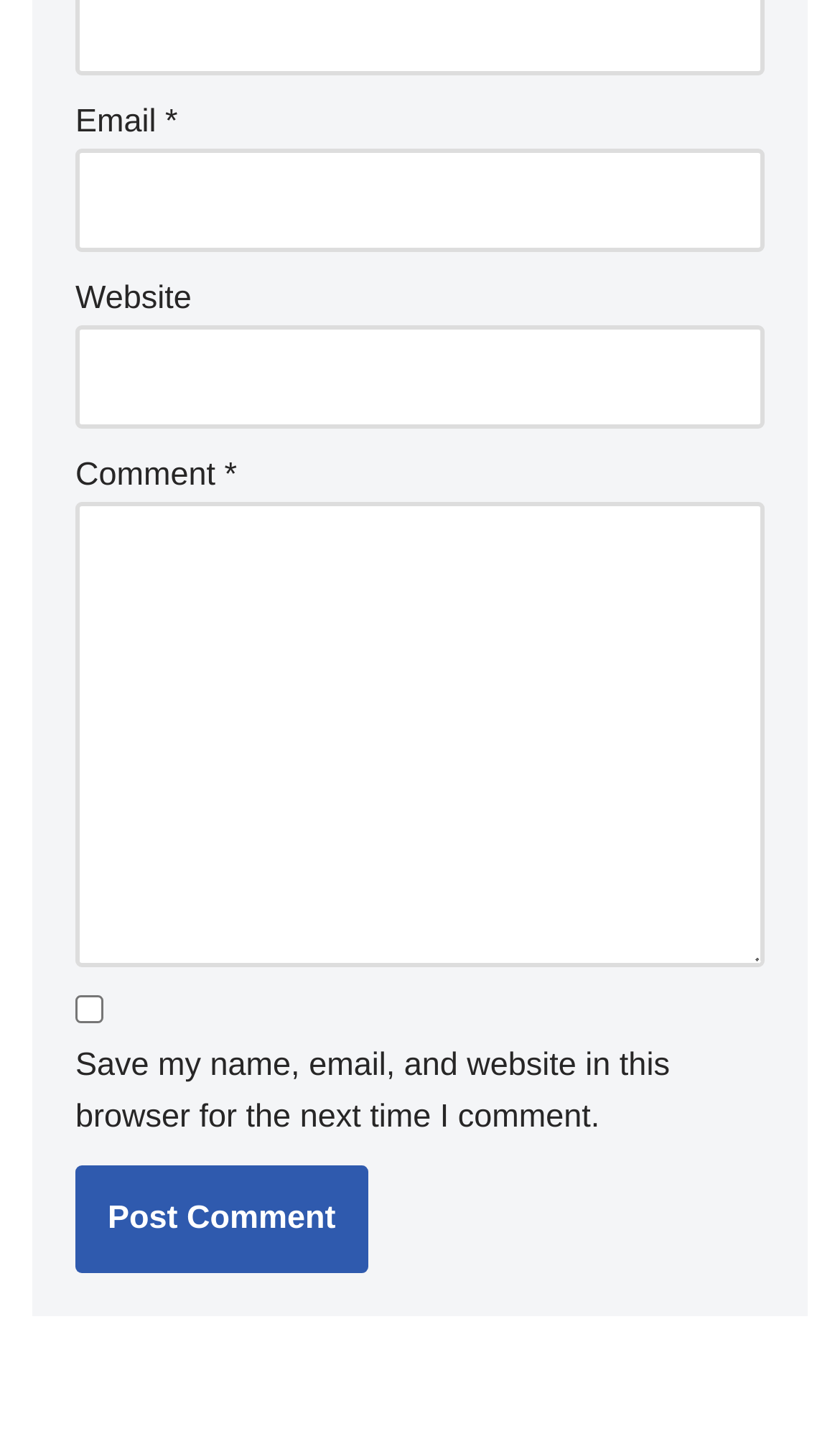Please respond to the question using a single word or phrase:
What is the button at the bottom of the form for?

Post Comment